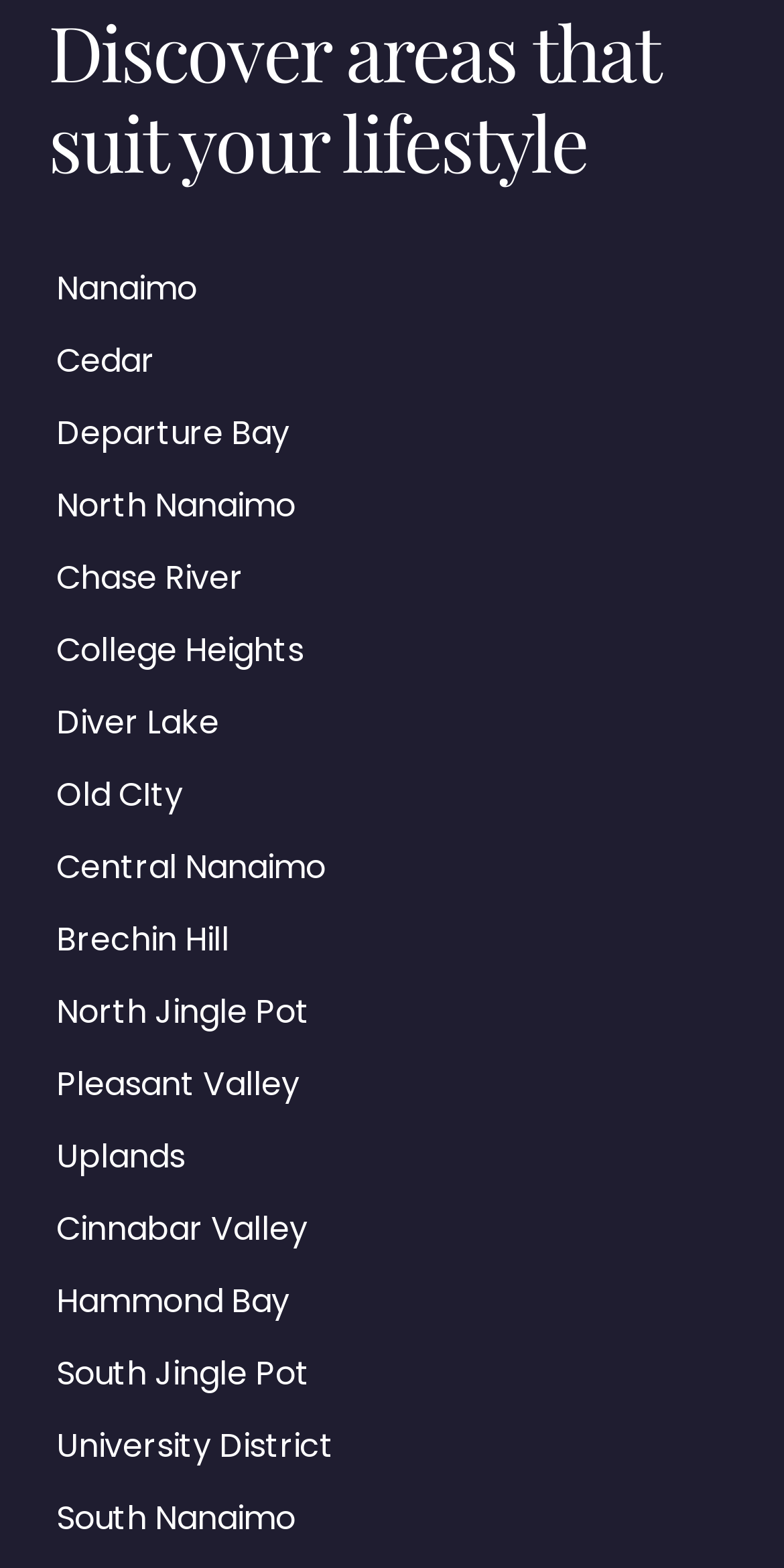From the image, can you give a detailed response to the question below:
How many areas start with 'North'?

I searched the list of links under the heading 'Discover areas that suit your lifestyle' and found that two areas start with 'North', which are 'North Nanaimo' and 'North Jingle Pot'.